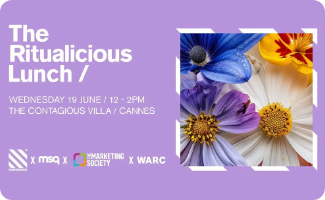Provide an in-depth description of the image.

This vibrant and visually appealing advertisement promotes "The Ritualicious Lunch," a unique event scheduled for Wednesday, 19th June, from 12 PM to 2 PM. It will take place at The Contagious Villa in Cannes. The design includes a striking arrangement of flowers in various colors, symbolizing creativity and growth. The event is a collaboration featuring MSQ, The Marketing Society, and WARC, emphasizing themes of rituals and the underlying meanings behind human behaviors. This lunch is an opportunity for attendees to engage in insightful discussions while enjoying a beautiful setting.